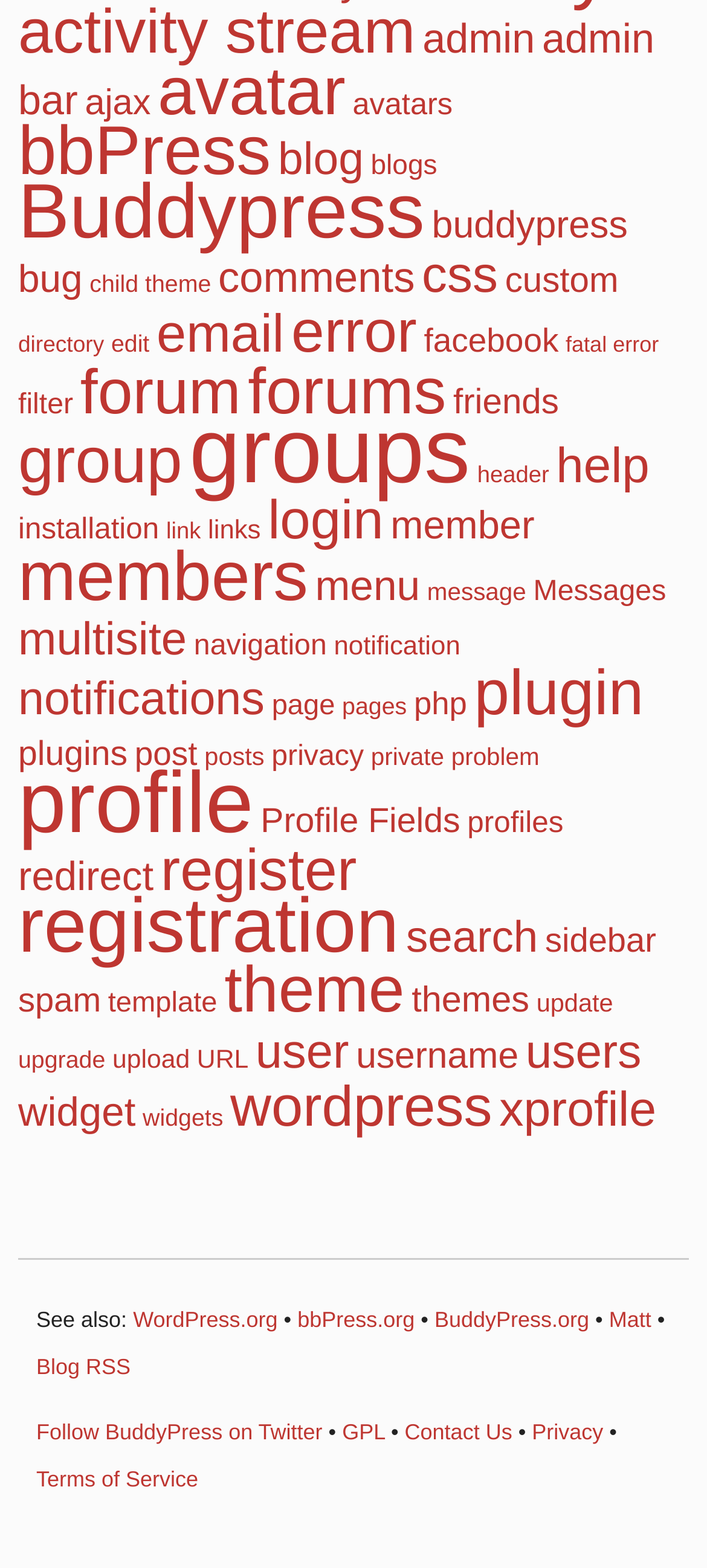Pinpoint the bounding box coordinates of the element that must be clicked to accomplish the following instruction: "search". The coordinates should be in the format of four float numbers between 0 and 1, i.e., [left, top, right, bottom].

[0.574, 0.583, 0.761, 0.614]